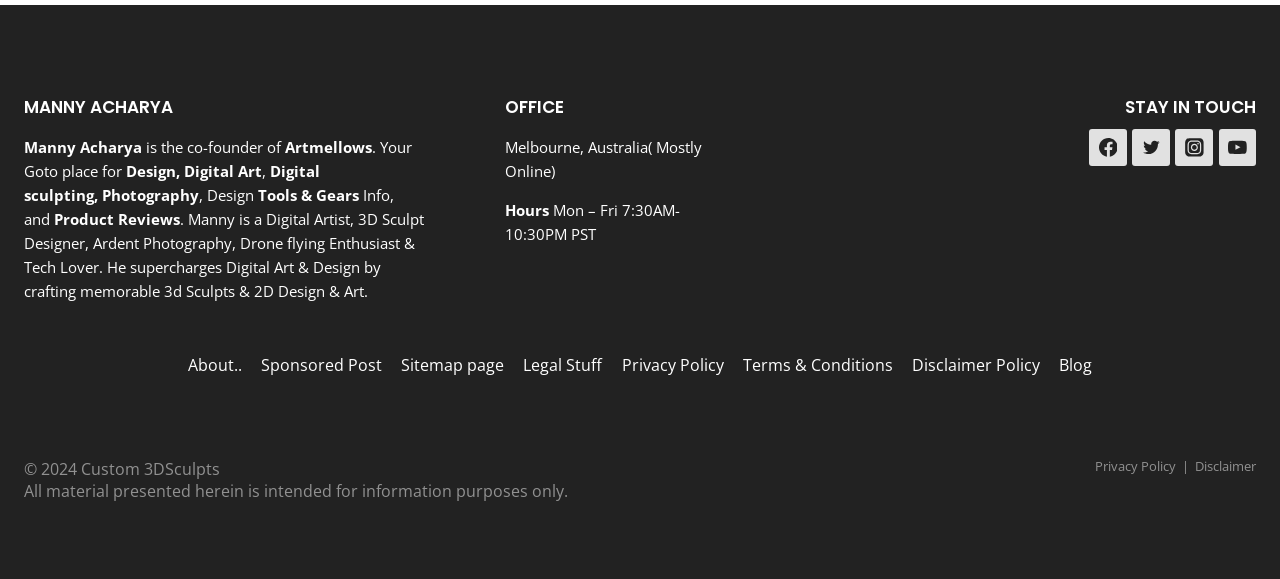Using the element description: "Privacy Policy", determine the bounding box coordinates for the specified UI element. The coordinates should be four float numbers between 0 and 1, [left, top, right, bottom].

[0.855, 0.79, 0.921, 0.821]